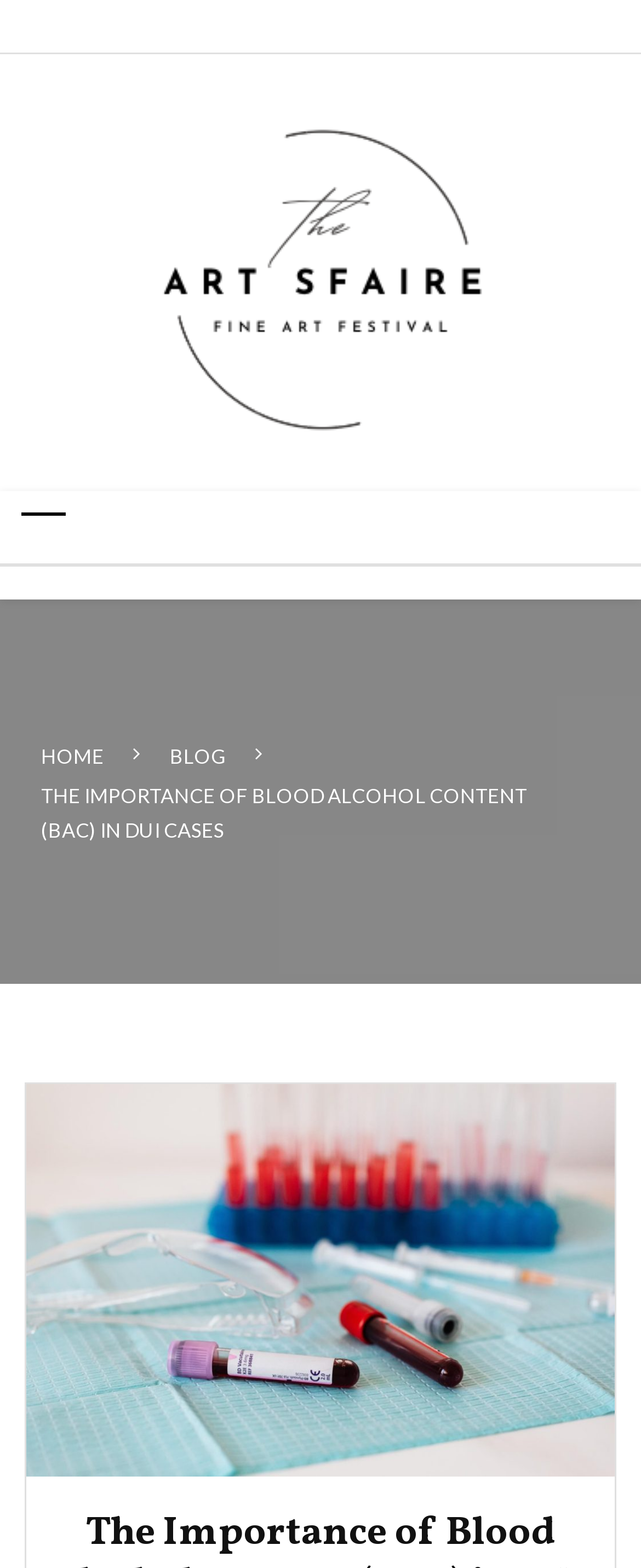Provide your answer in one word or a succinct phrase for the question: 
What is the purpose of the breadcrumbs section?

Navigation